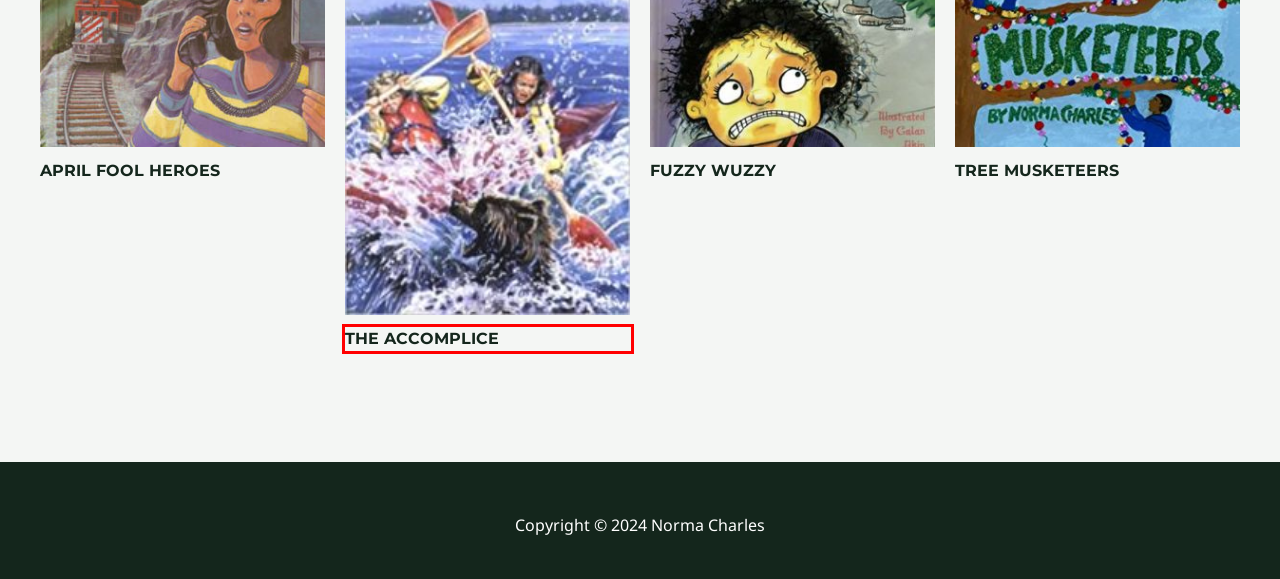Review the webpage screenshot and focus on the UI element within the red bounding box. Select the best-matching webpage description for the new webpage that follows after clicking the highlighted element. Here are the candidates:
A. April Fool Heroes - Norma Charles
B. Talks - Norma Charles
C. Fuzzy Wuzzy - Norma Charles
D. The Accomplice - Norma Charles
E. Tree Musketeers - Norma Charles
F. Books - Norma Charles
G. Contact - Norma Charles
H. About - Norma Charles

D